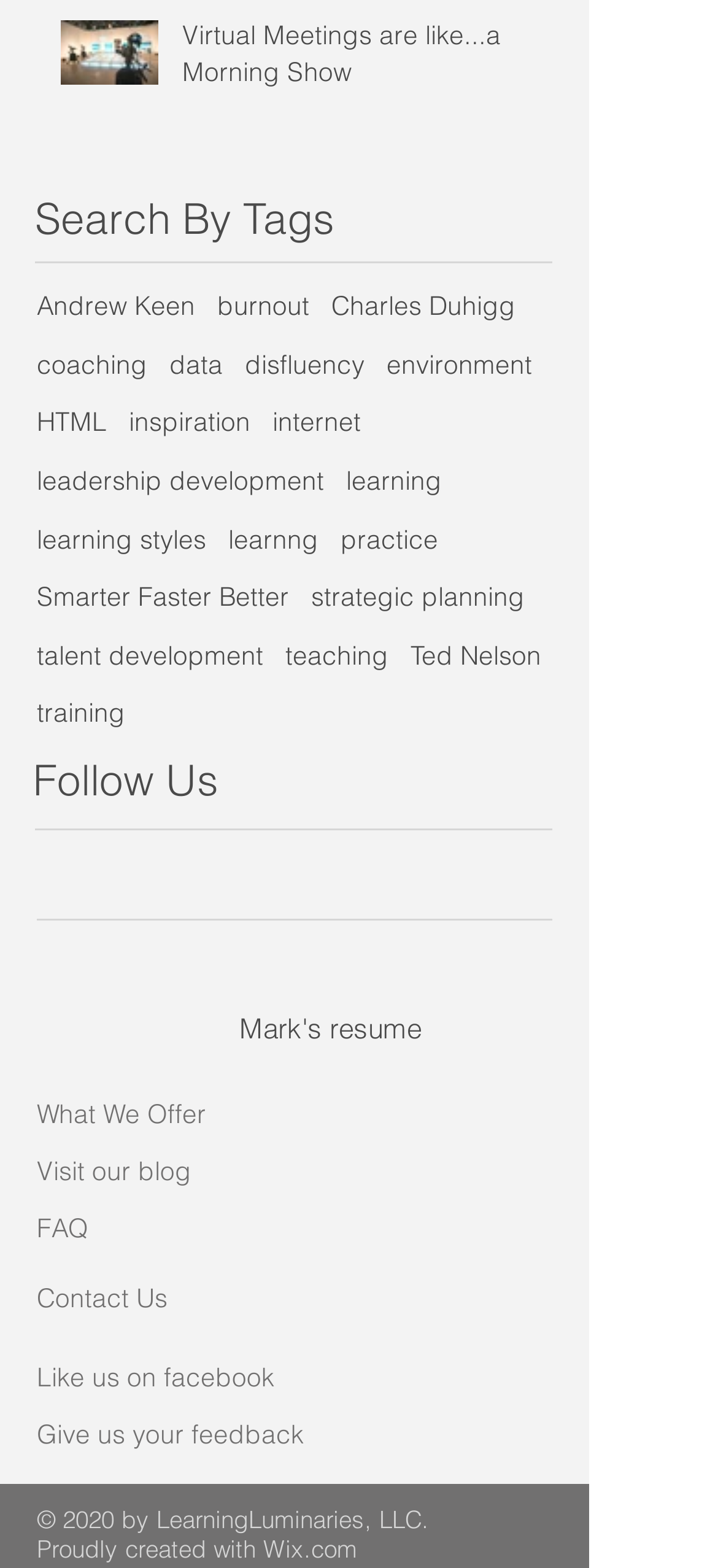Identify the coordinates of the bounding box for the element that must be clicked to accomplish the instruction: "Contact Us".

[0.051, 0.806, 0.769, 0.851]